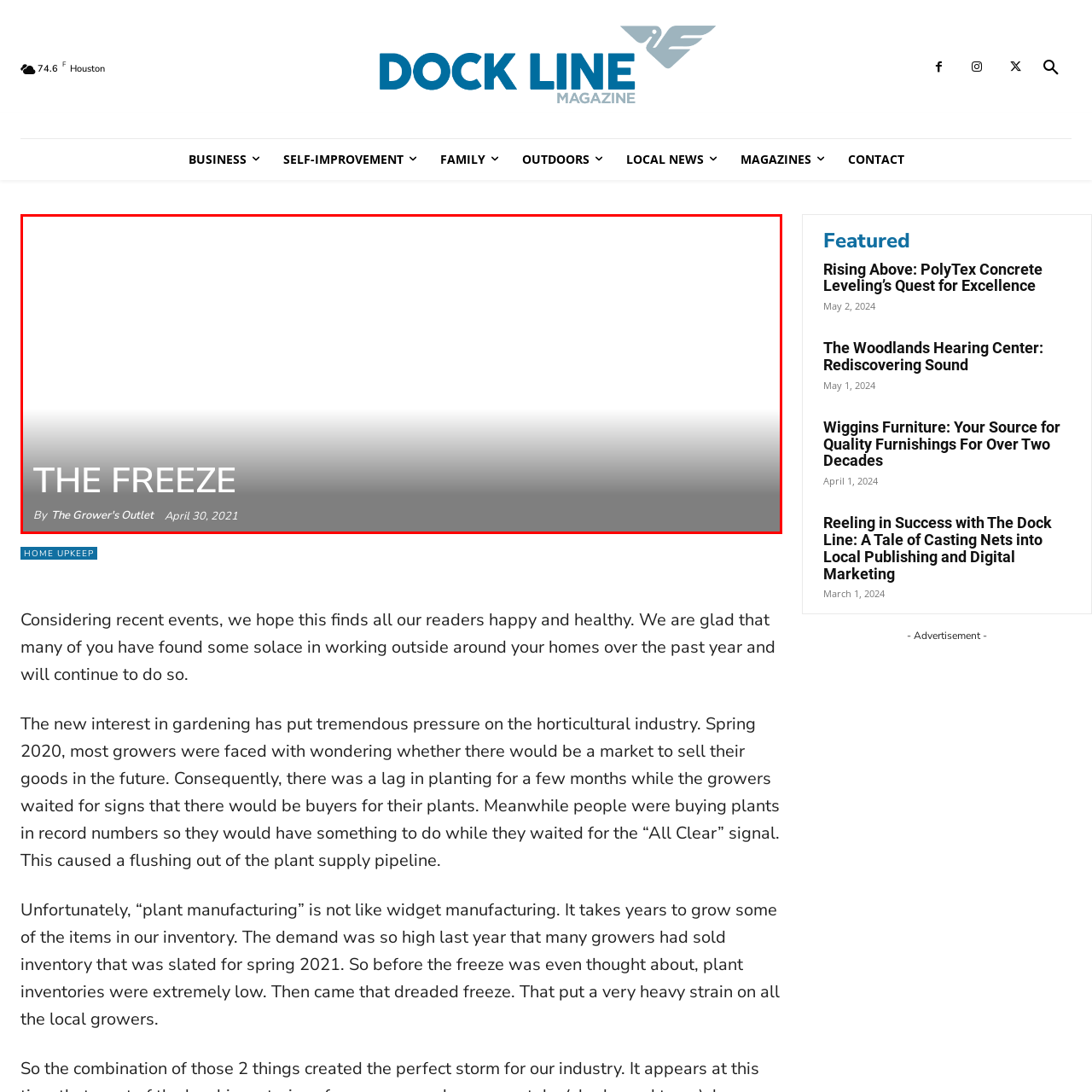What is the publication date of the article?
Look closely at the image inside the red bounding box and answer the question with as much detail as possible.

The publication date is displayed below the author's credit, providing information about when the article was published, which is April 30, 2021.